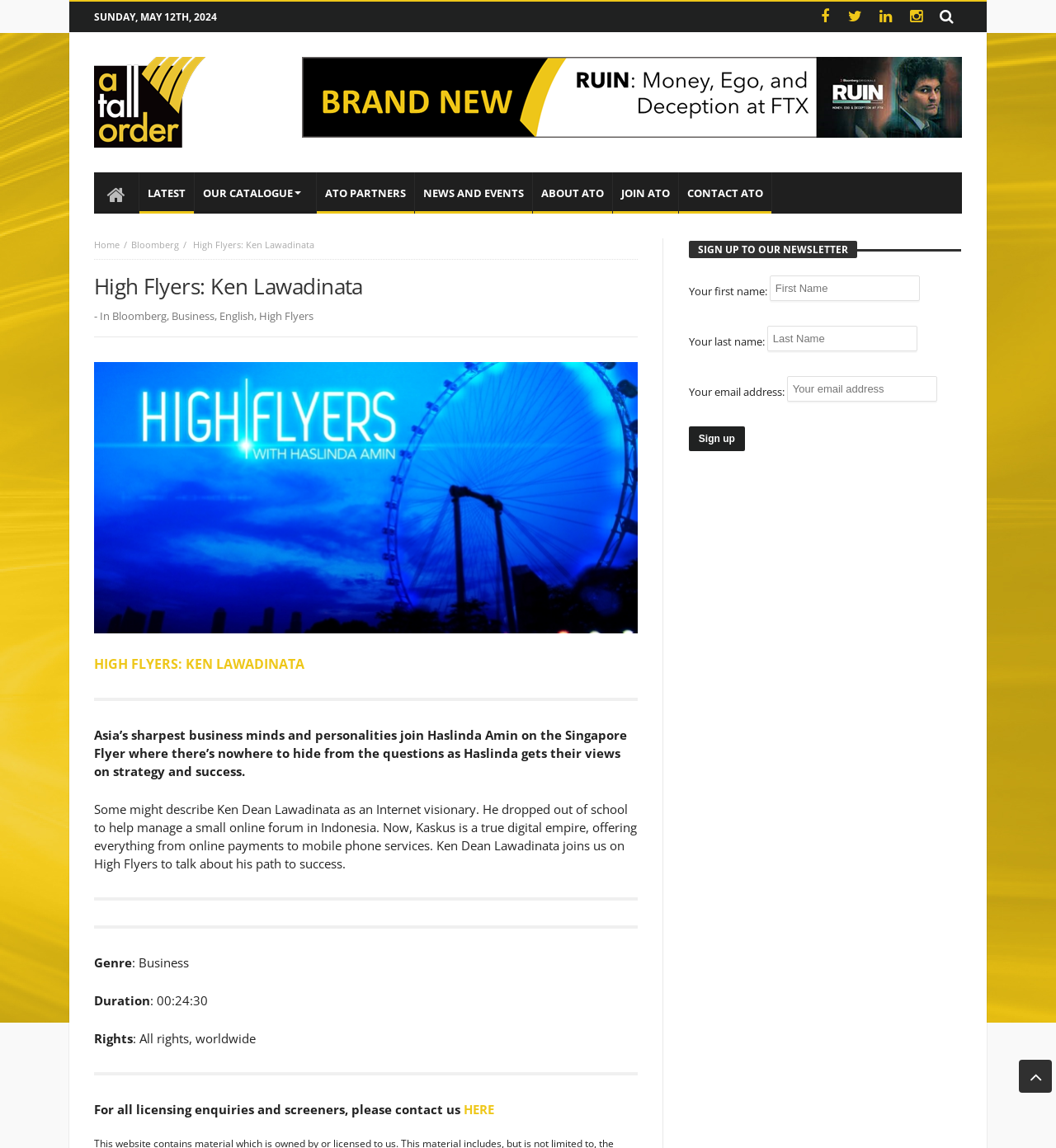Identify the first-level heading on the webpage and generate its text content.

High Flyers: Ken Lawadinata